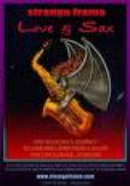What instrument is depicted on the poster?
Answer the question with a detailed explanation, including all necessary information.

The poster features a saxophone as its central element, which is adorned with Gothic elements such as dragon-like wings. The saxophone is clearly visible and easily identifiable.